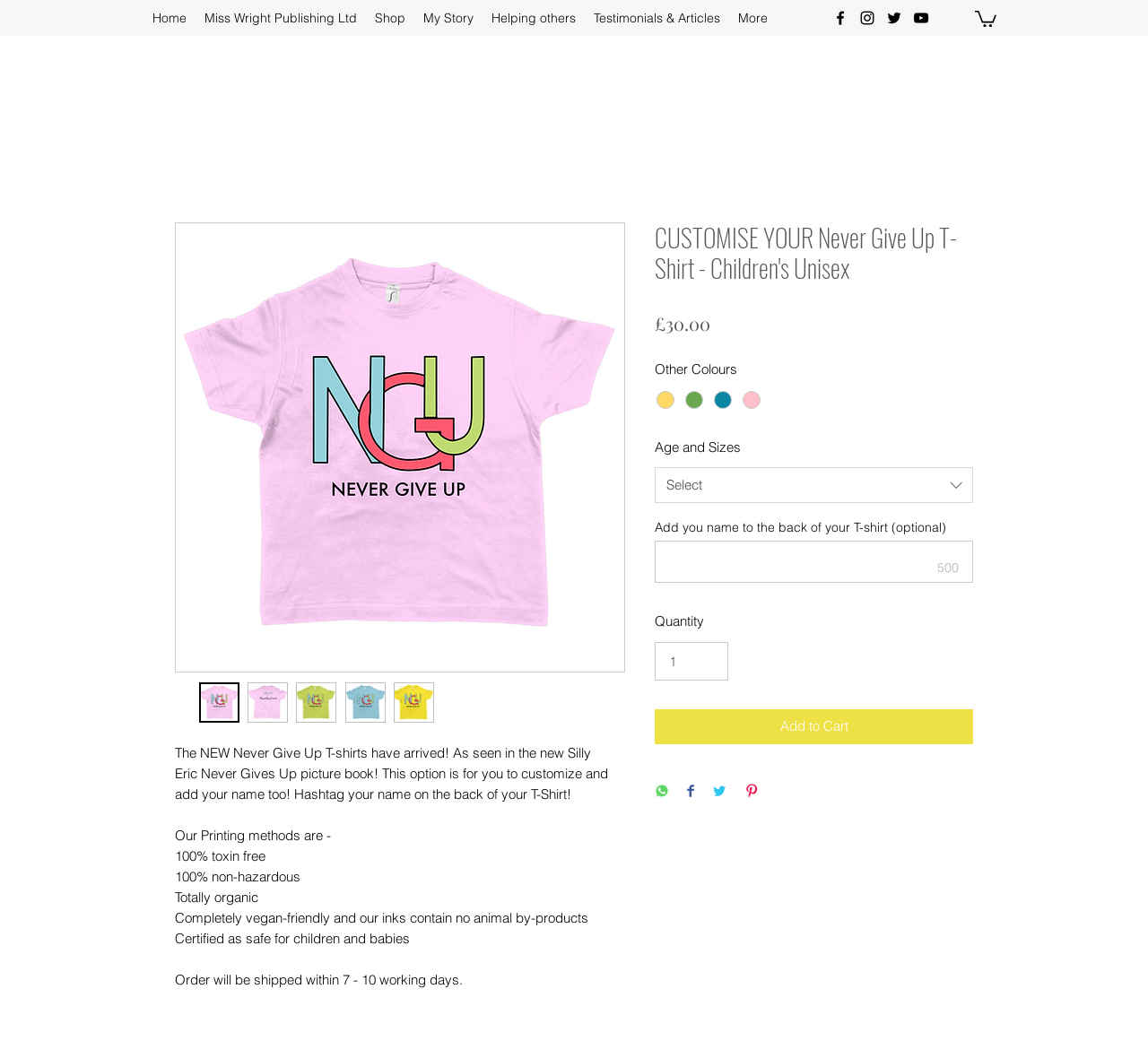Locate and provide the bounding box coordinates for the HTML element that matches this description: "parent_node: 500".

[0.57, 0.52, 0.848, 0.56]